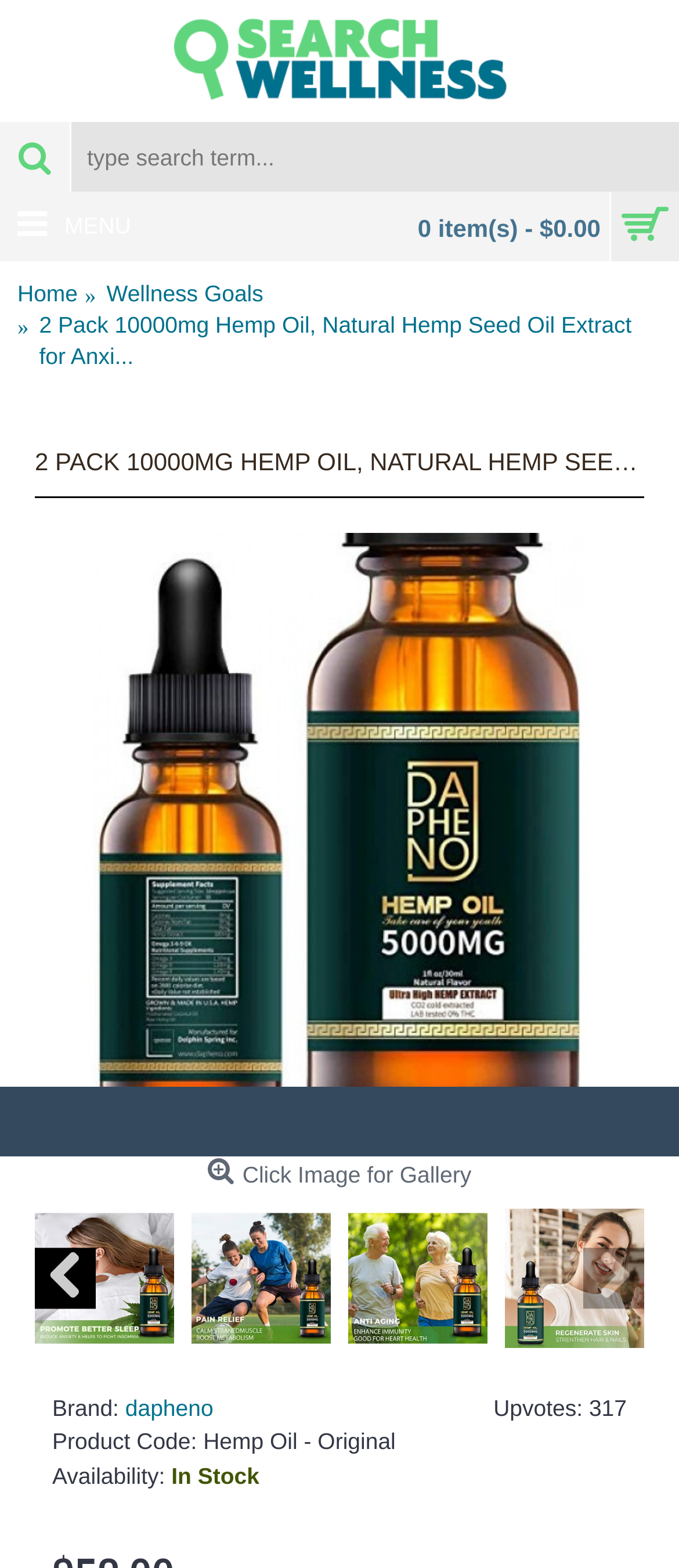Extract the top-level heading from the webpage and provide its text.

2 PACK 10000MG HEMP OIL, NATURAL HEMP SEED OIL EXTRACT FOR ANXI...